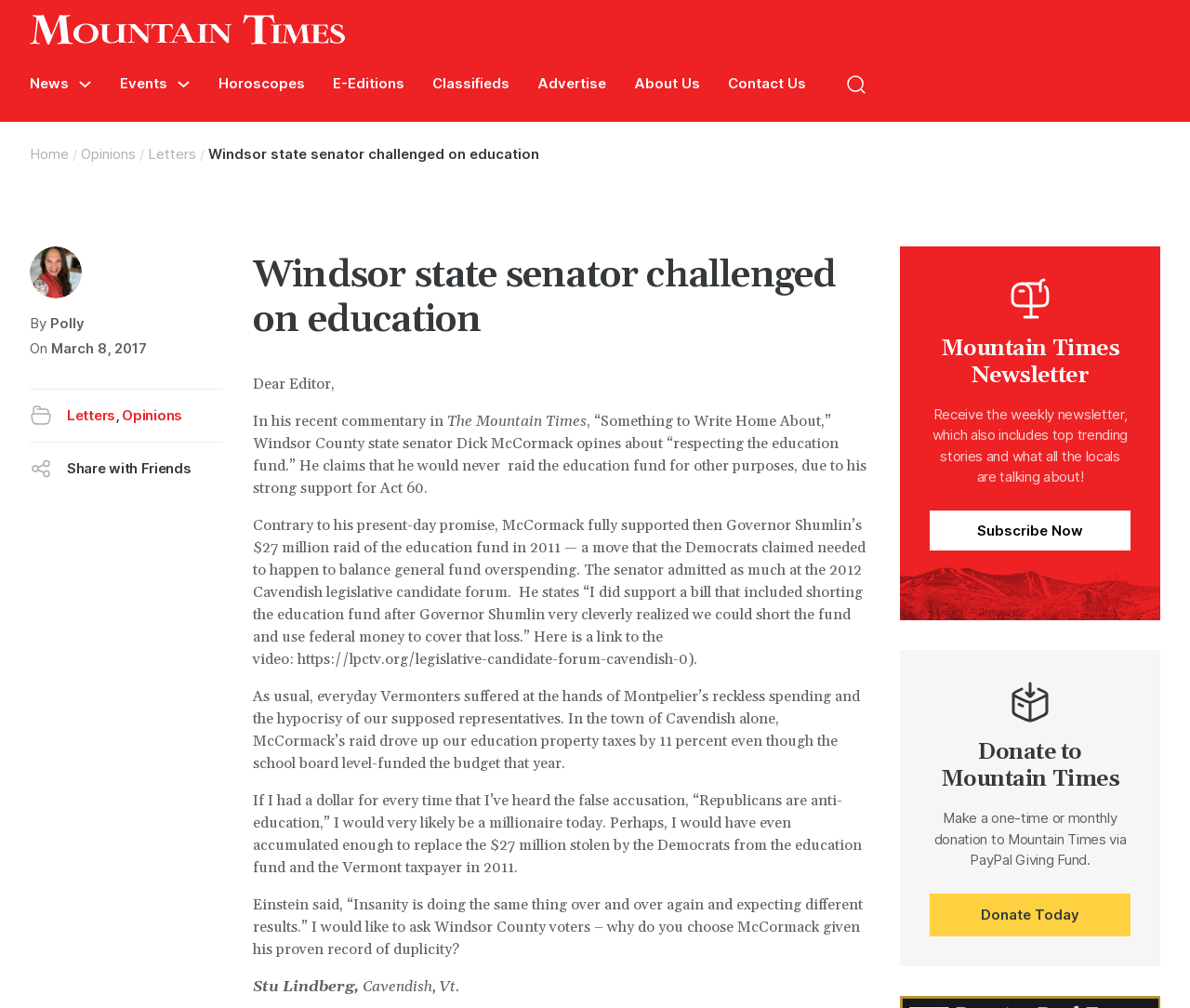Determine the bounding box coordinates of the clickable area required to perform the following instruction: "Share with Friends". The coordinates should be represented as four float numbers between 0 and 1: [left, top, right, bottom].

[0.025, 0.439, 0.188, 0.491]